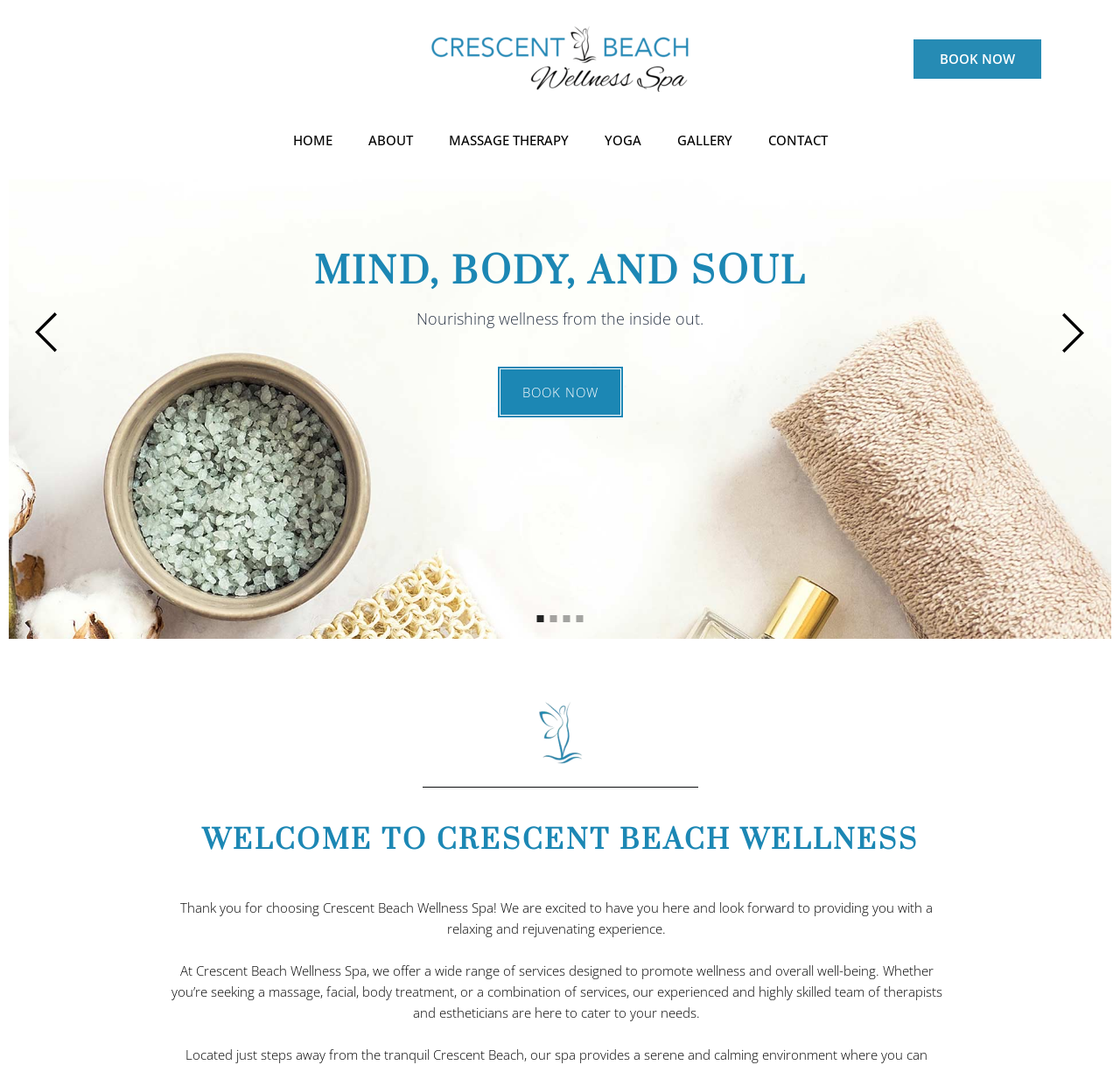Please give a one-word or short phrase response to the following question: 
What is the theme of the wellness spa?

Mind, Body, and Soul